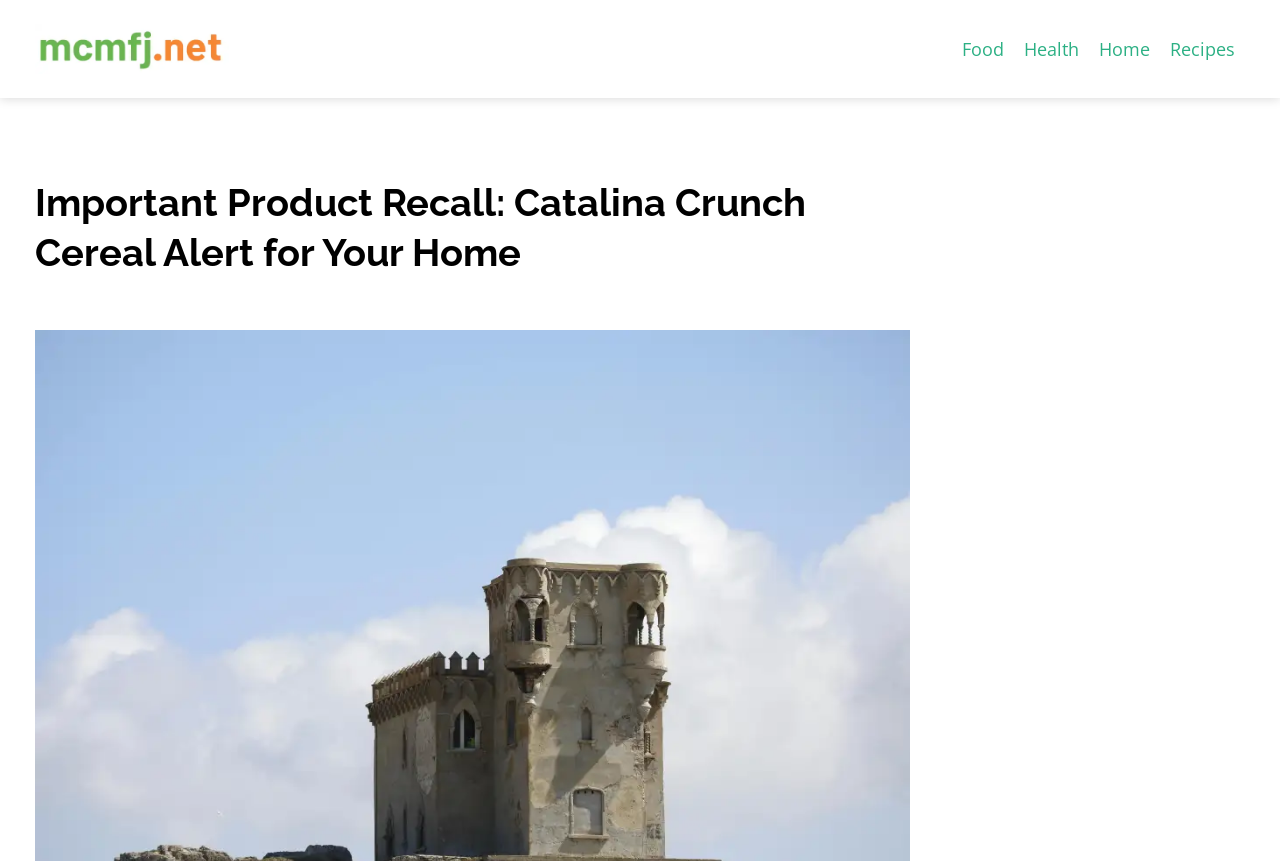Determine and generate the text content of the webpage's headline.

Important Product Recall: Catalina Crunch Cereal Alert for Your Home